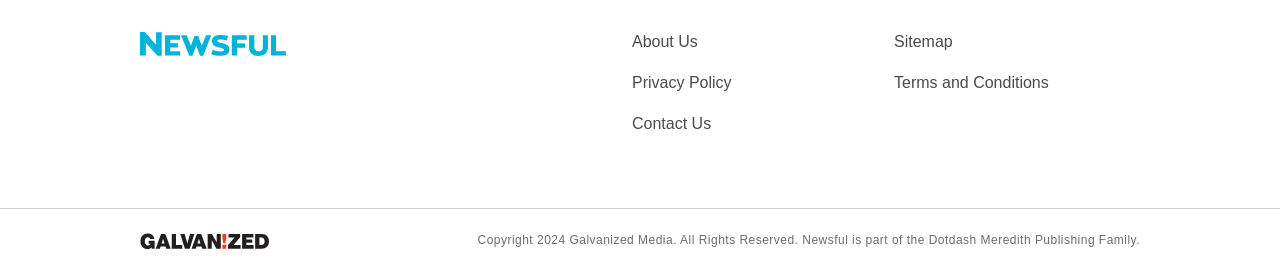Determine the bounding box of the UI element mentioned here: "Galvanized Media". The coordinates must be in the format [left, top, right, bottom] with values ranging from 0 to 1.

[0.445, 0.855, 0.526, 0.906]